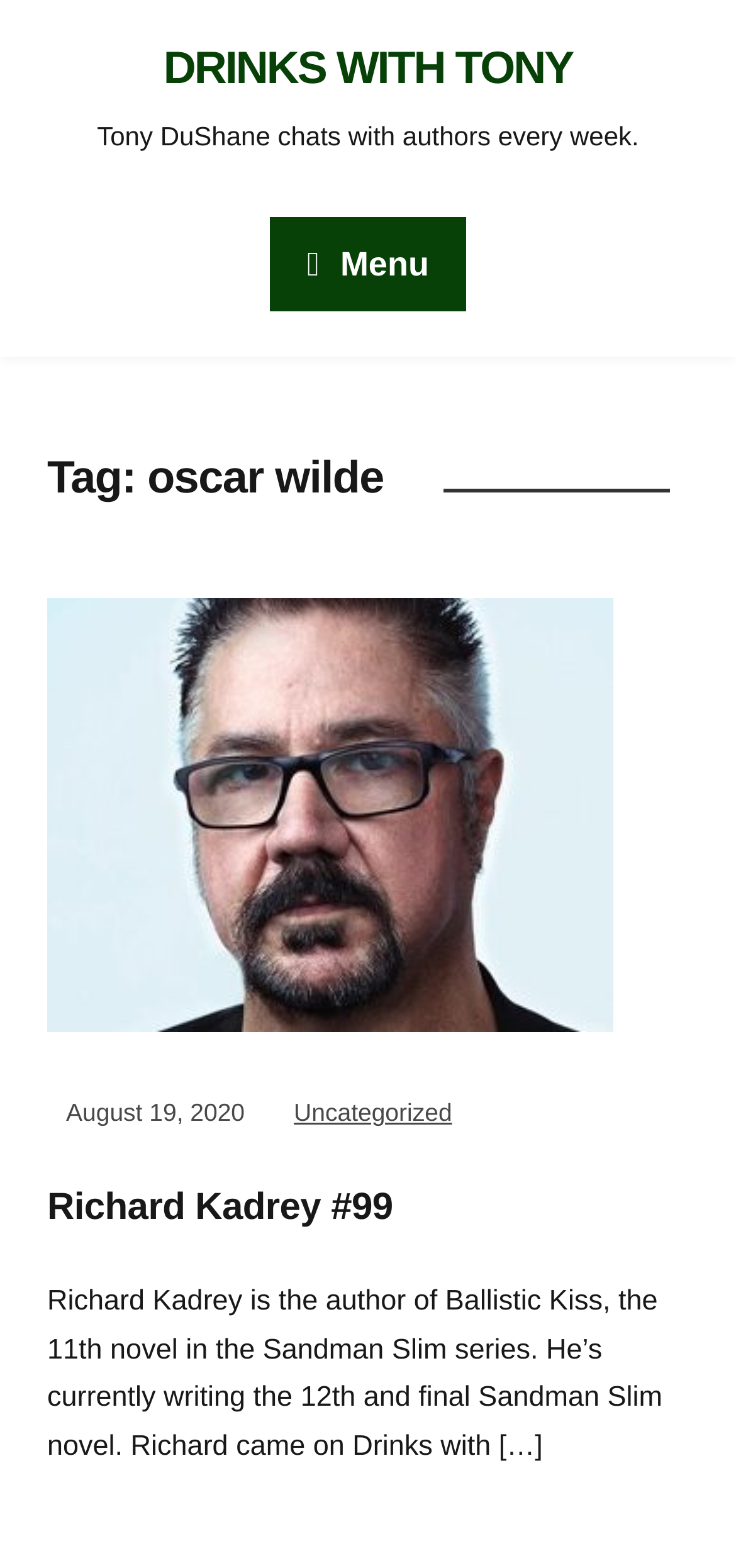Please determine the bounding box coordinates, formatted as (top-left x, top-left y, bottom-right x, bottom-right y), with all values as floating point numbers between 0 and 1. Identify the bounding box of the region described as: Menu Menu

[0.366, 0.139, 0.634, 0.199]